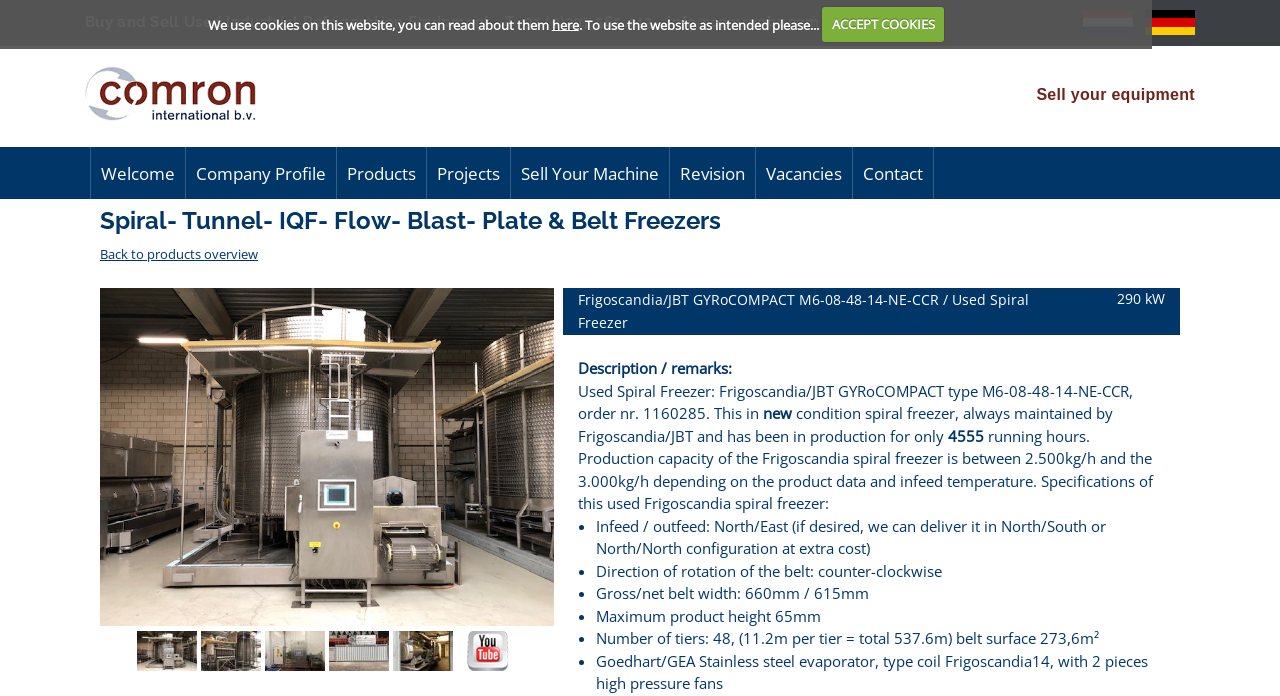How many tiers does the spiral freezer have?
Please answer the question with a detailed response using the information from the screenshot.

The webpage lists the specifications of the spiral freezer, including the number of tiers, which is 48. This information is provided in the bullet points under the 'Specifications of this used Frigoscandia spiral freezer' section.